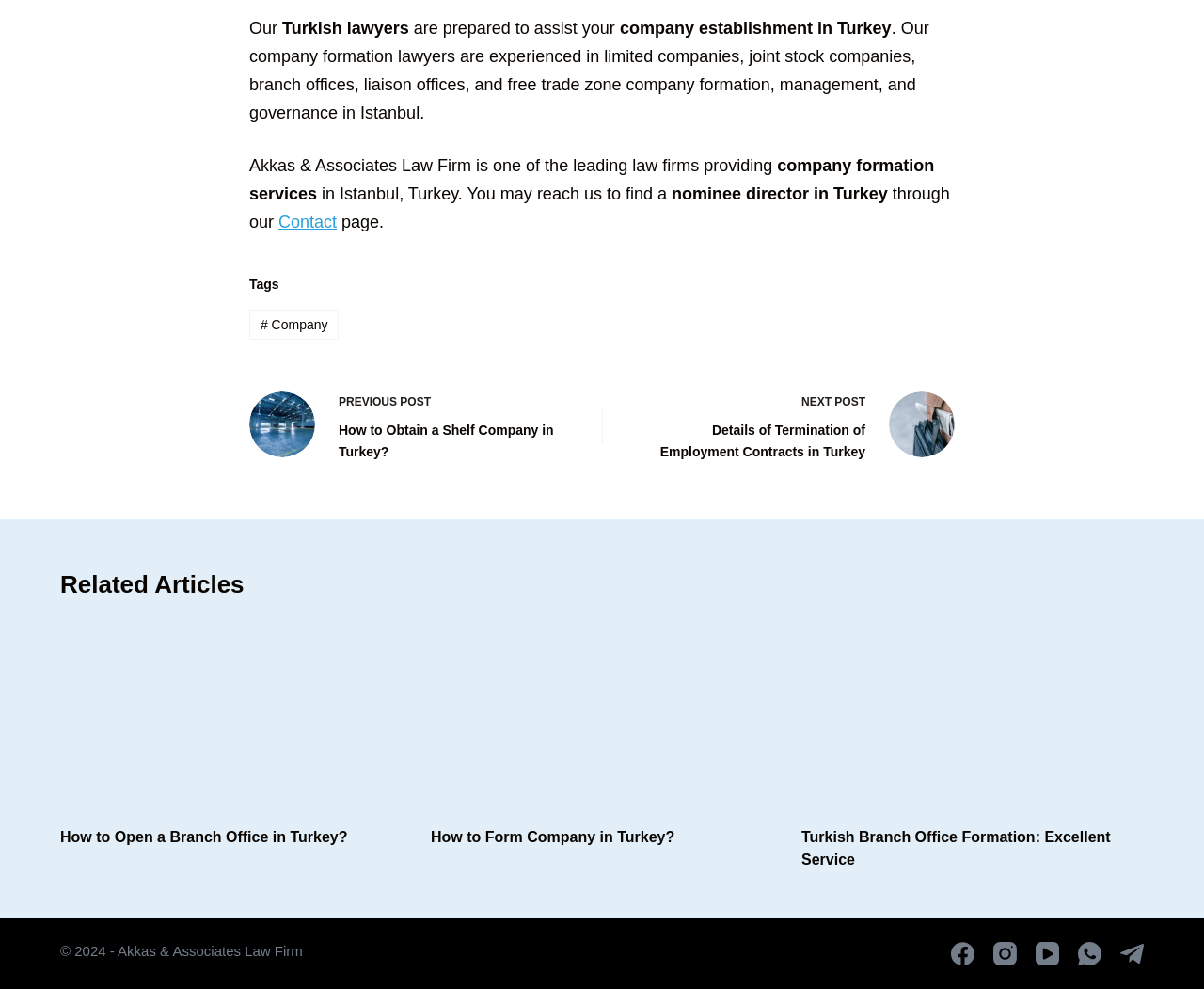What is the name of the law firm mentioned on this webpage?
Use the image to answer the question with a single word or phrase.

Akkas & Associates Law Firm